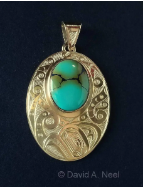Generate a detailed explanation of the scene depicted in the image.

The image showcases an exquisite piece of jewelry, specifically a pendant featuring a beautifully crafted turquoise stone set in an ornate gold design. The turquoise exhibits striking natural veining, adding character and depth to the piece. The intricate engraving on the gold background includes swirling patterns that enhance its elegance. This pendant is a part of the "Loon Wide Bracelet" collection, likely inspired by natural motifs, reflecting both artistic flair and a connection to the outdoors. The craftsmanship suggests a blend of traditional and contemporary design elements, making it a remarkable accessory for any jewelry enthusiast. The piece is attributed to the artist David A. Neel, known for his unique artistic vision in jewelry making.